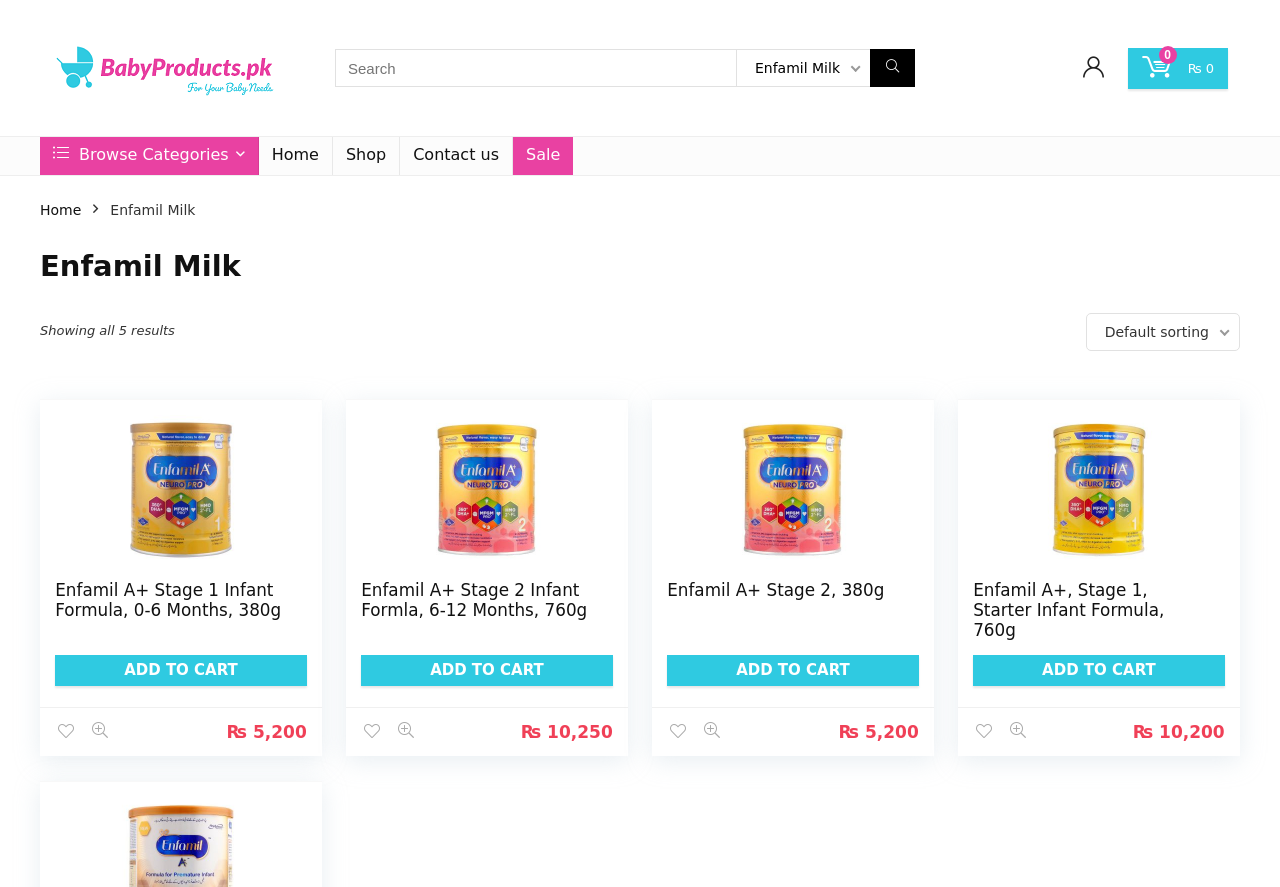Provide the bounding box coordinates of the area you need to click to execute the following instruction: "Add Enfamil A+ Stage 1 Infant Formula to cart".

[0.043, 0.738, 0.24, 0.773]